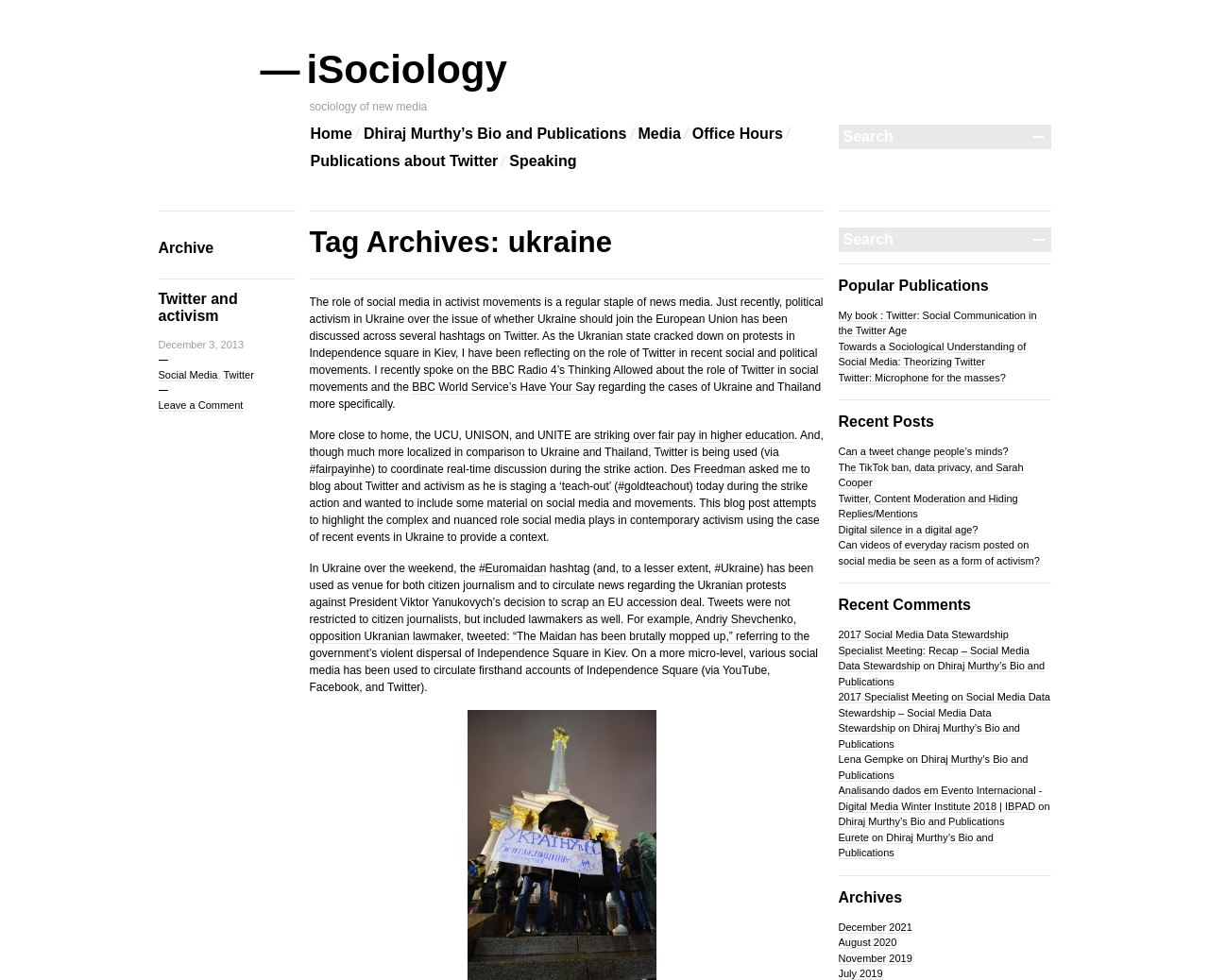What are the categories of publications listed on the webpage?
Give a single word or phrase answer based on the content of the image.

Popular Publications, Recent Posts, Recent Comments, Archives